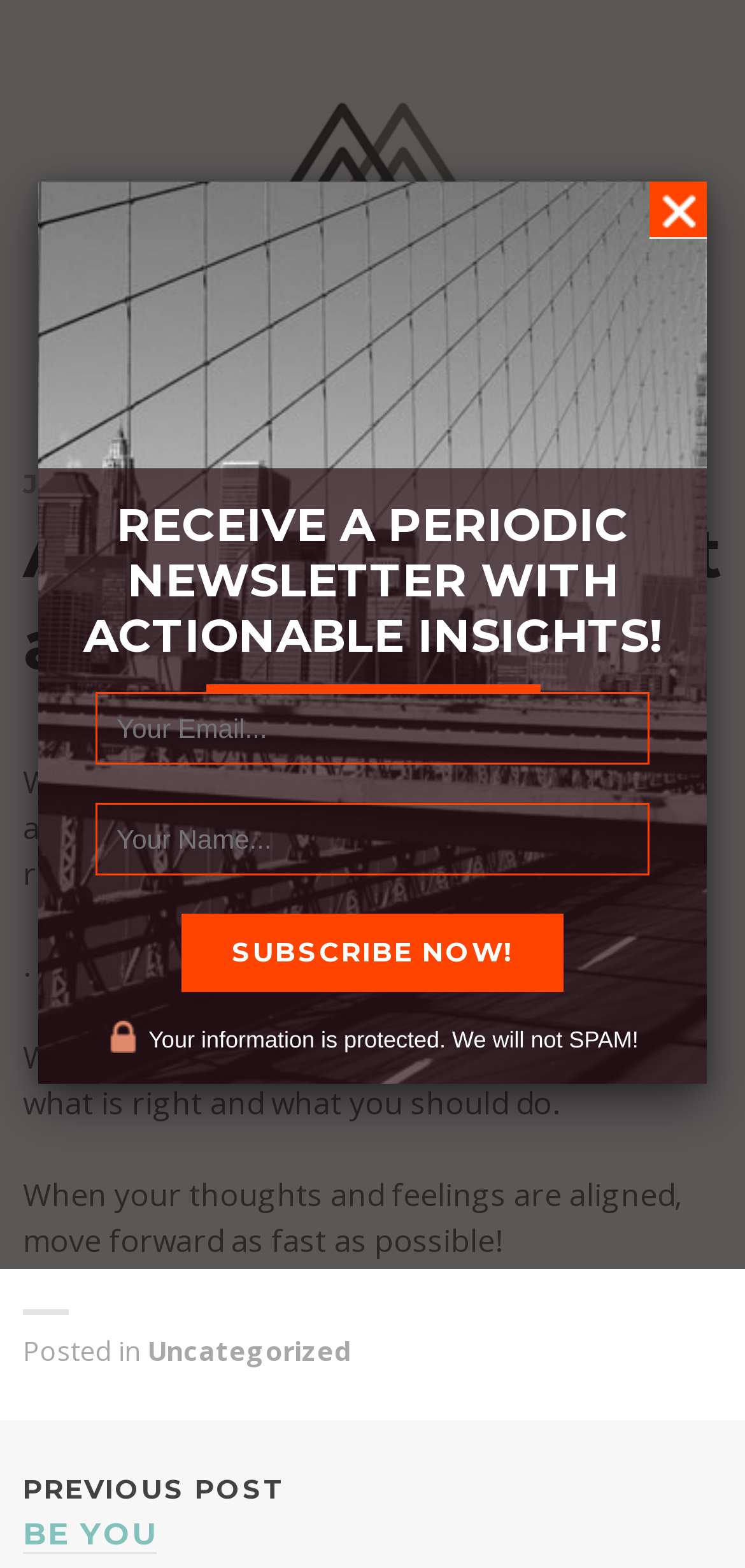Locate the bounding box coordinates of the segment that needs to be clicked to meet this instruction: "Read the previous post".

[0.031, 0.935, 0.969, 0.991]